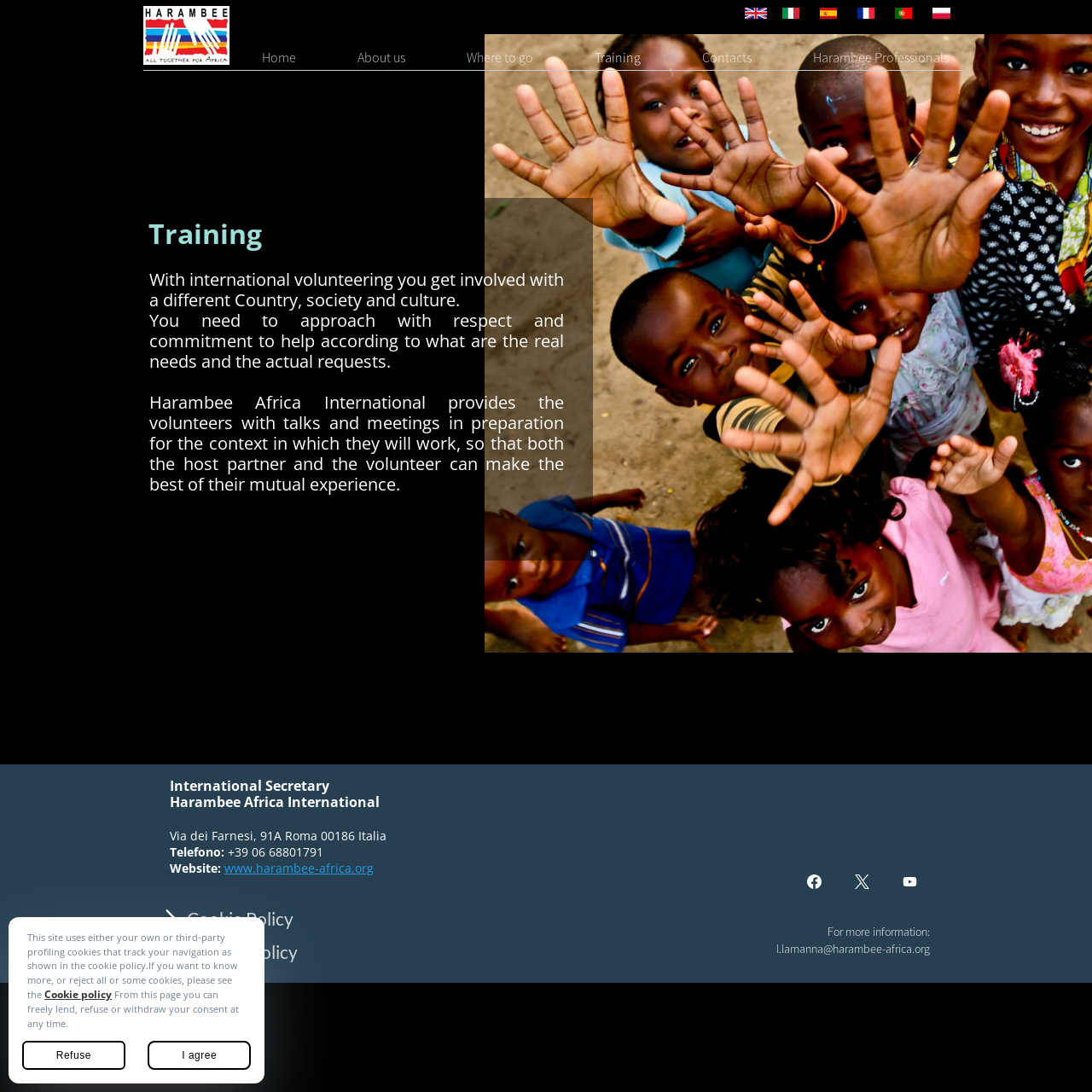Please locate the bounding box coordinates of the element that should be clicked to complete the given instruction: "Click the Cookie Policy link".

[0.128, 0.826, 0.311, 0.857]